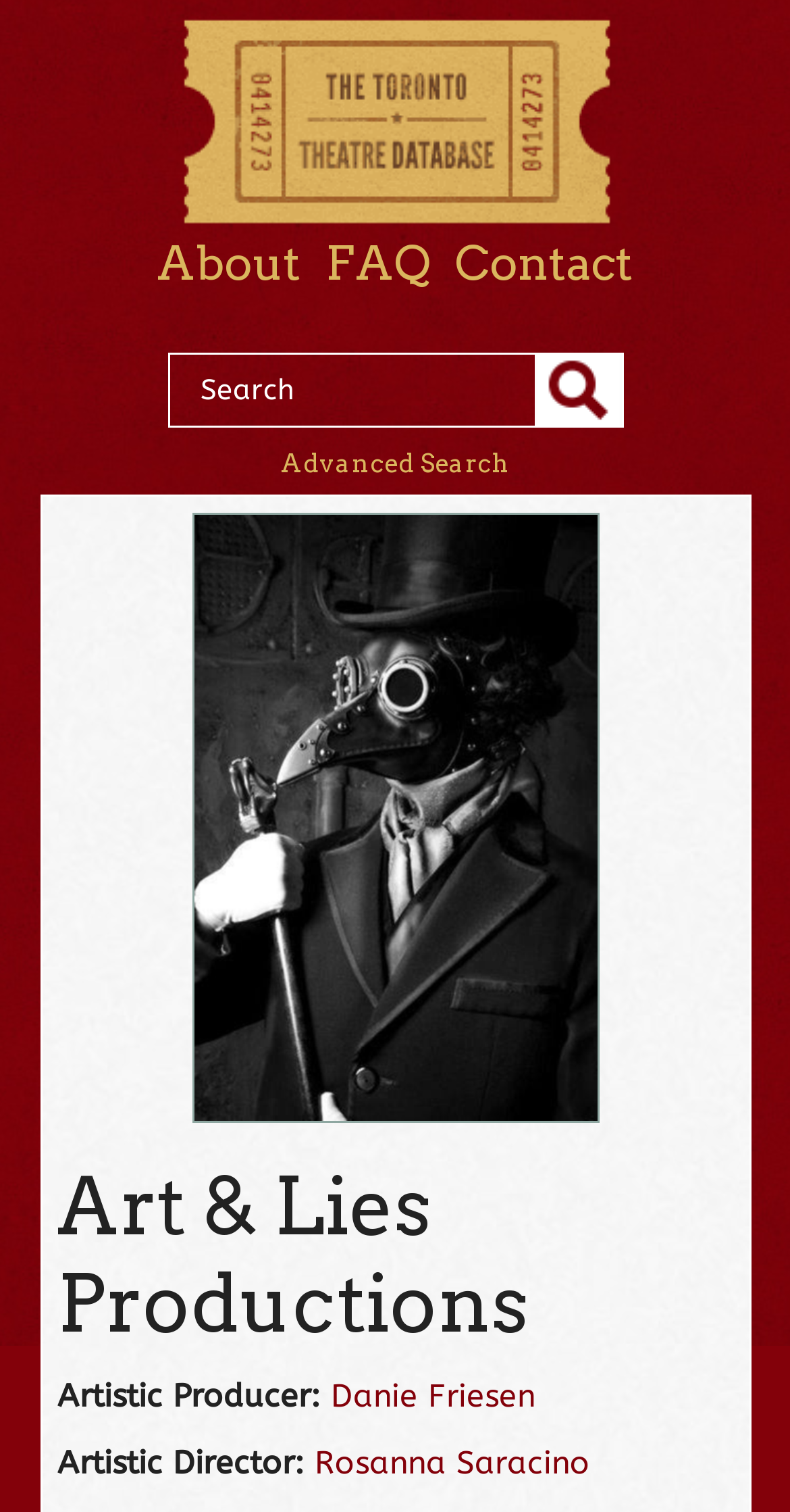Carefully observe the image and respond to the question with a detailed answer:
What is the purpose of the button next to the search box?

I inferred the answer by looking at the position and properties of the button. The button is located next to the search box and does not have any text label, which suggests that its purpose is to submit the search query.